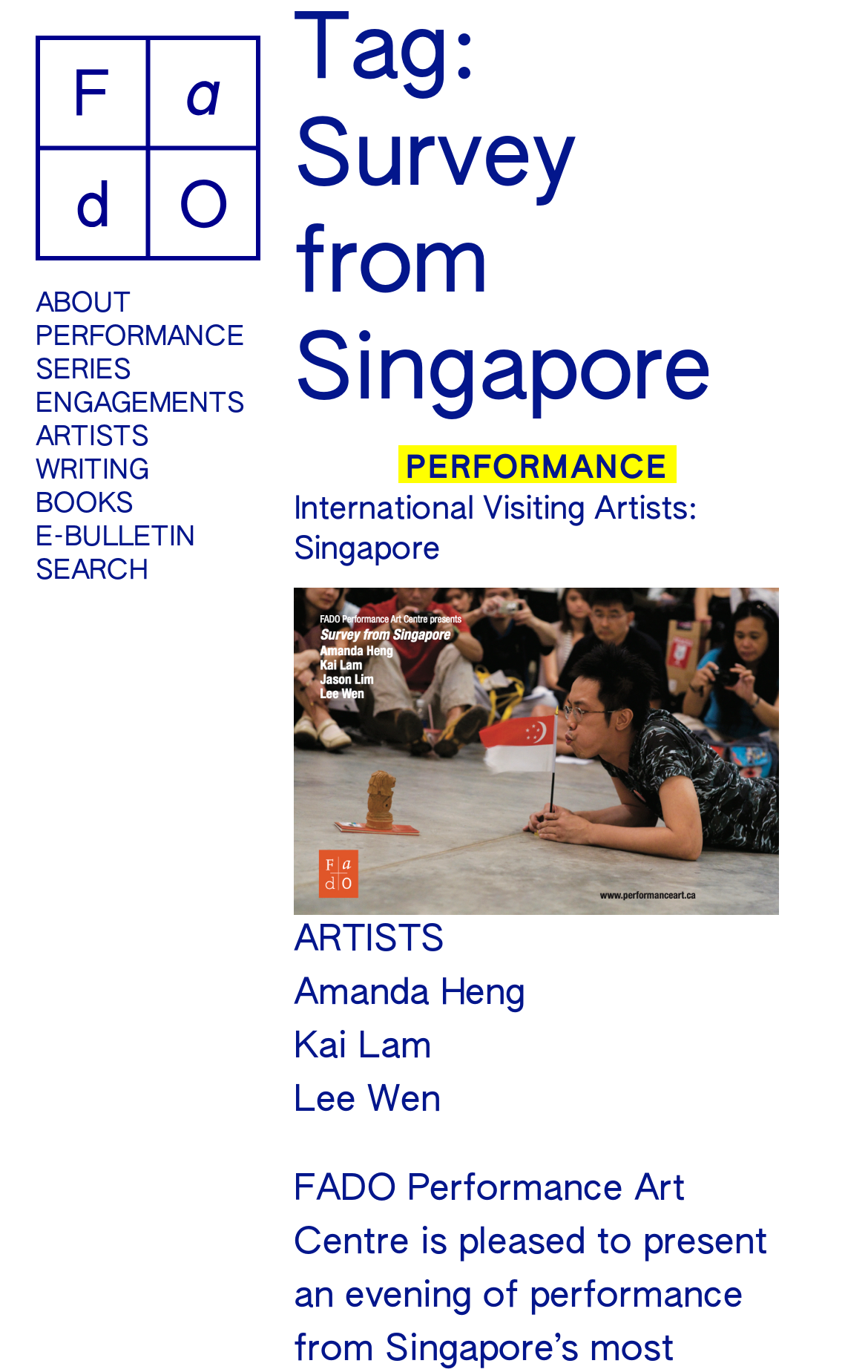Locate the bounding box coordinates of the element's region that should be clicked to carry out the following instruction: "click ABOUT link". The coordinates need to be four float numbers between 0 and 1, i.e., [left, top, right, bottom].

[0.041, 0.211, 0.3, 0.235]